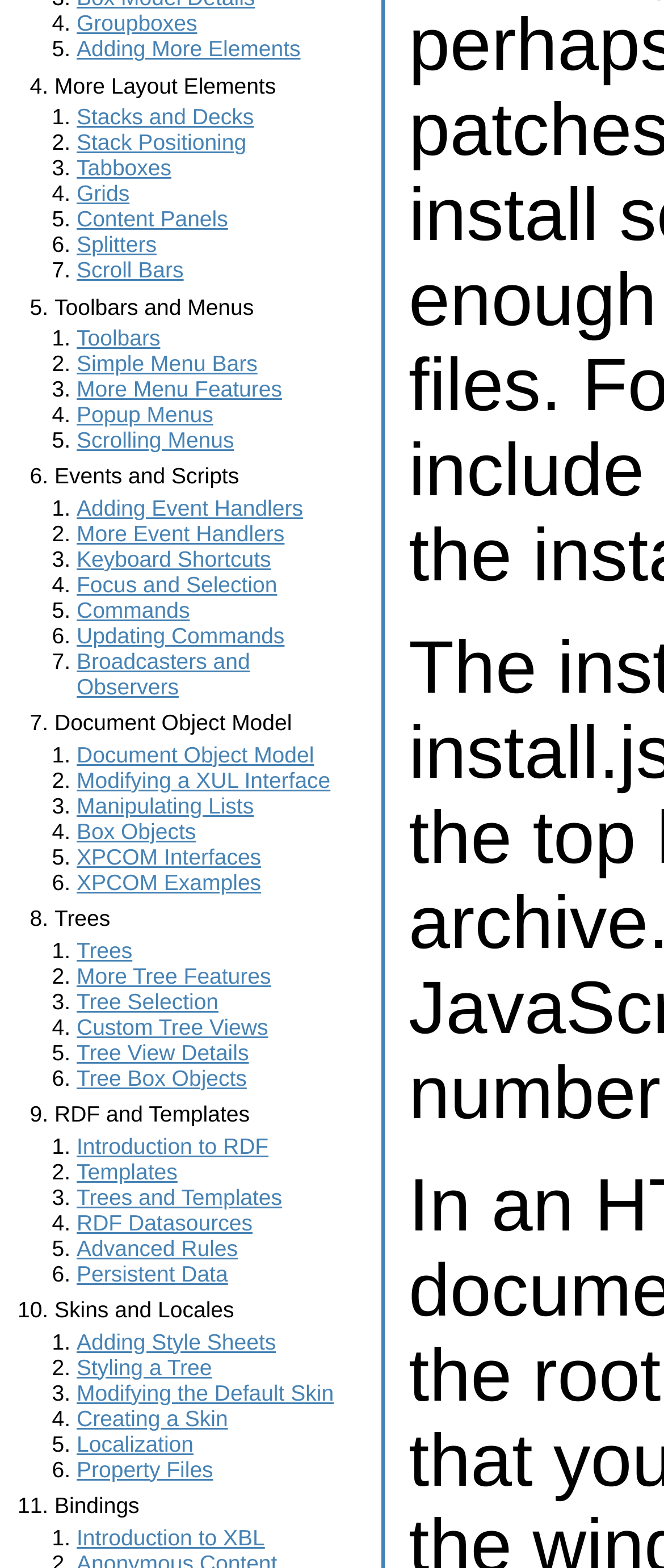What is the topic related to 'Grids'?
Please look at the screenshot and answer using one word or phrase.

Layout Elements